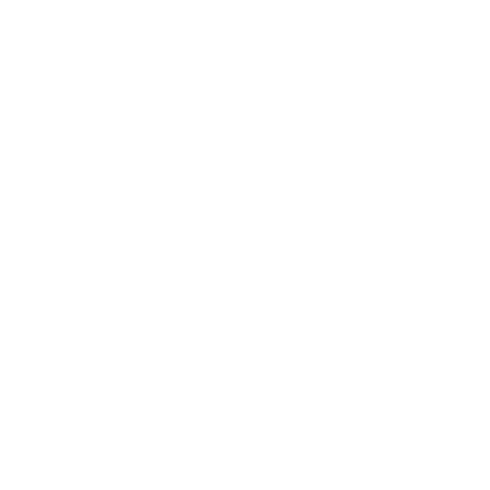Give a detailed account of the visual content in the image.

The image showcases a visually striking graphic representing "Best Instagram Hashtag Generator Tools." It highlights the significance of using effective hashtags to enhance reach and engagement on Instagram. In the context of a broader article titled "5 Best Instagram Hashtag Generator Tools," this image serves to visually emphasize the tools that can help users optimize their posts for better visibility. It complements the article's focus on providing essential insights and recommendations for enhancing social media strategies, particularly for those seeking to maximize their influence on Instagram. The overall design is likely aimed at capturing attention while conveying the importance of hashtags in digital marketing.